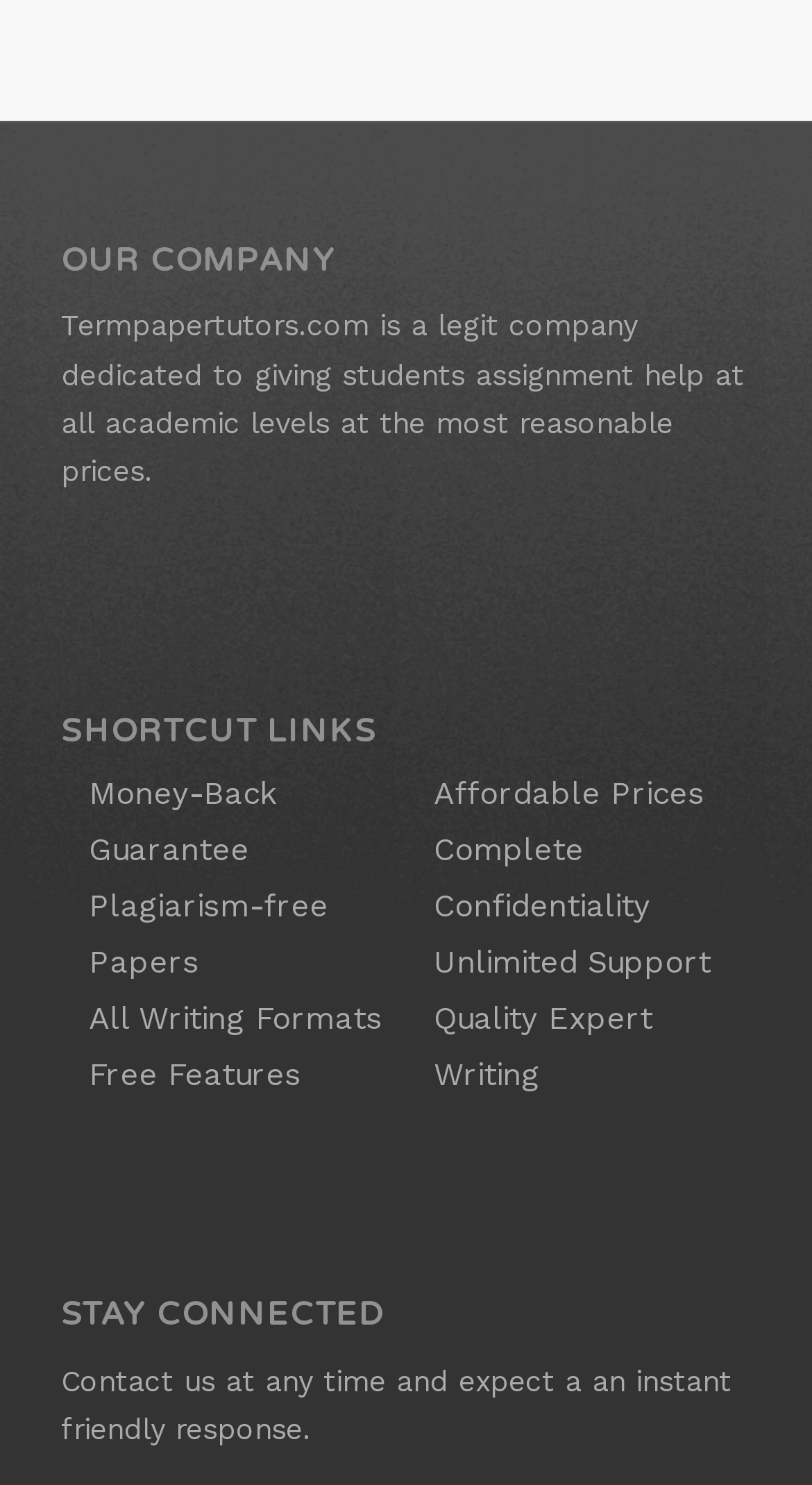Locate the bounding box coordinates of the element that should be clicked to fulfill the instruction: "Apply the filter".

None